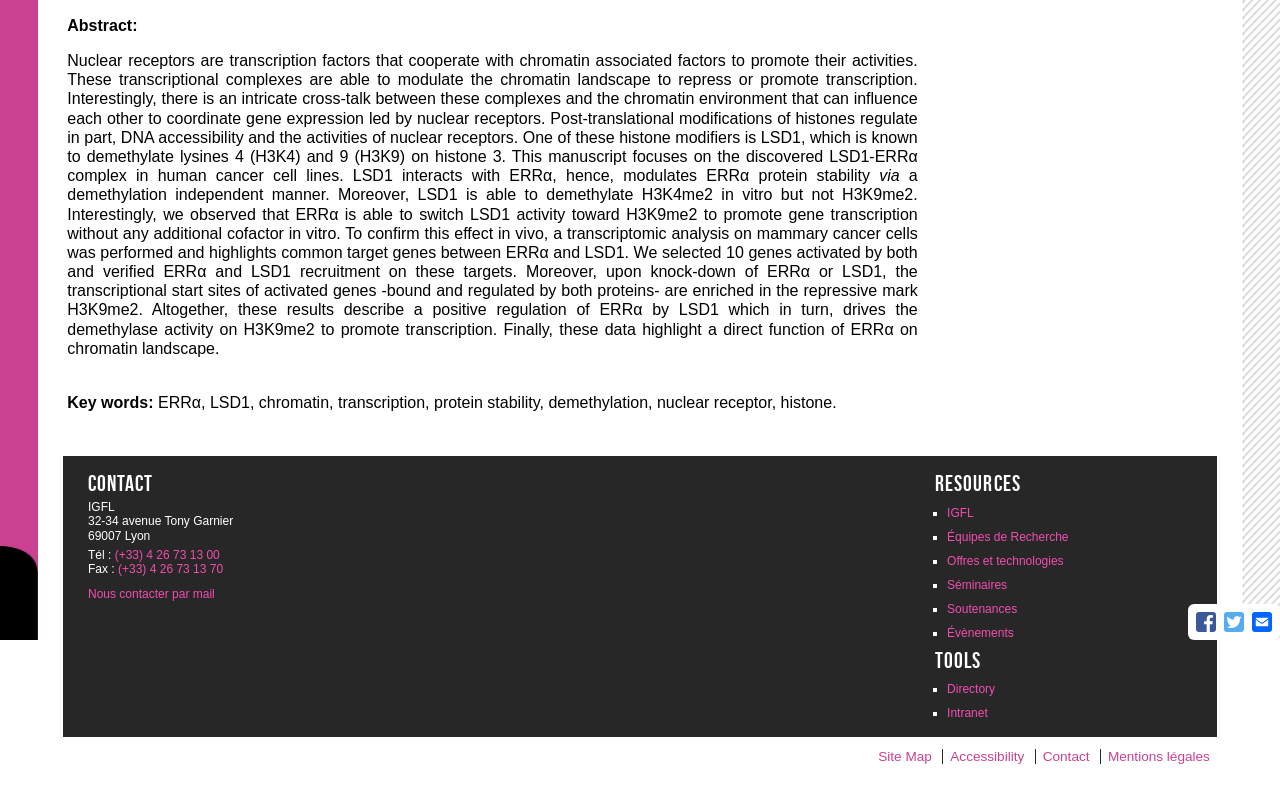From the element description: "Soutenances", extract the bounding box coordinates of the UI element. The coordinates should be expressed as four float numbers between 0 and 1, in the order [left, top, right, bottom].

[0.74, 0.761, 0.795, 0.779]